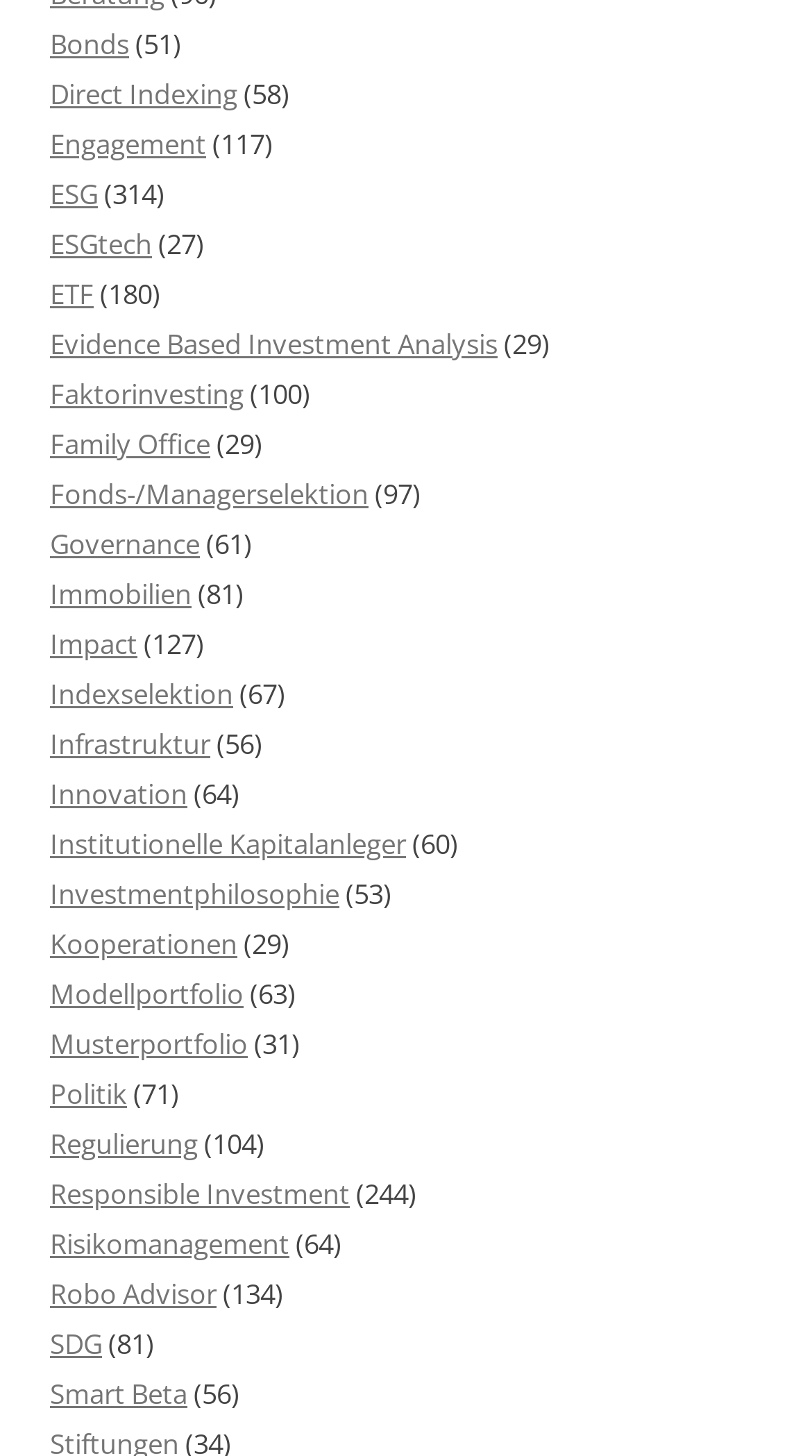Specify the bounding box coordinates of the area to click in order to follow the given instruction: "Learn about ETF."

[0.062, 0.189, 0.115, 0.215]